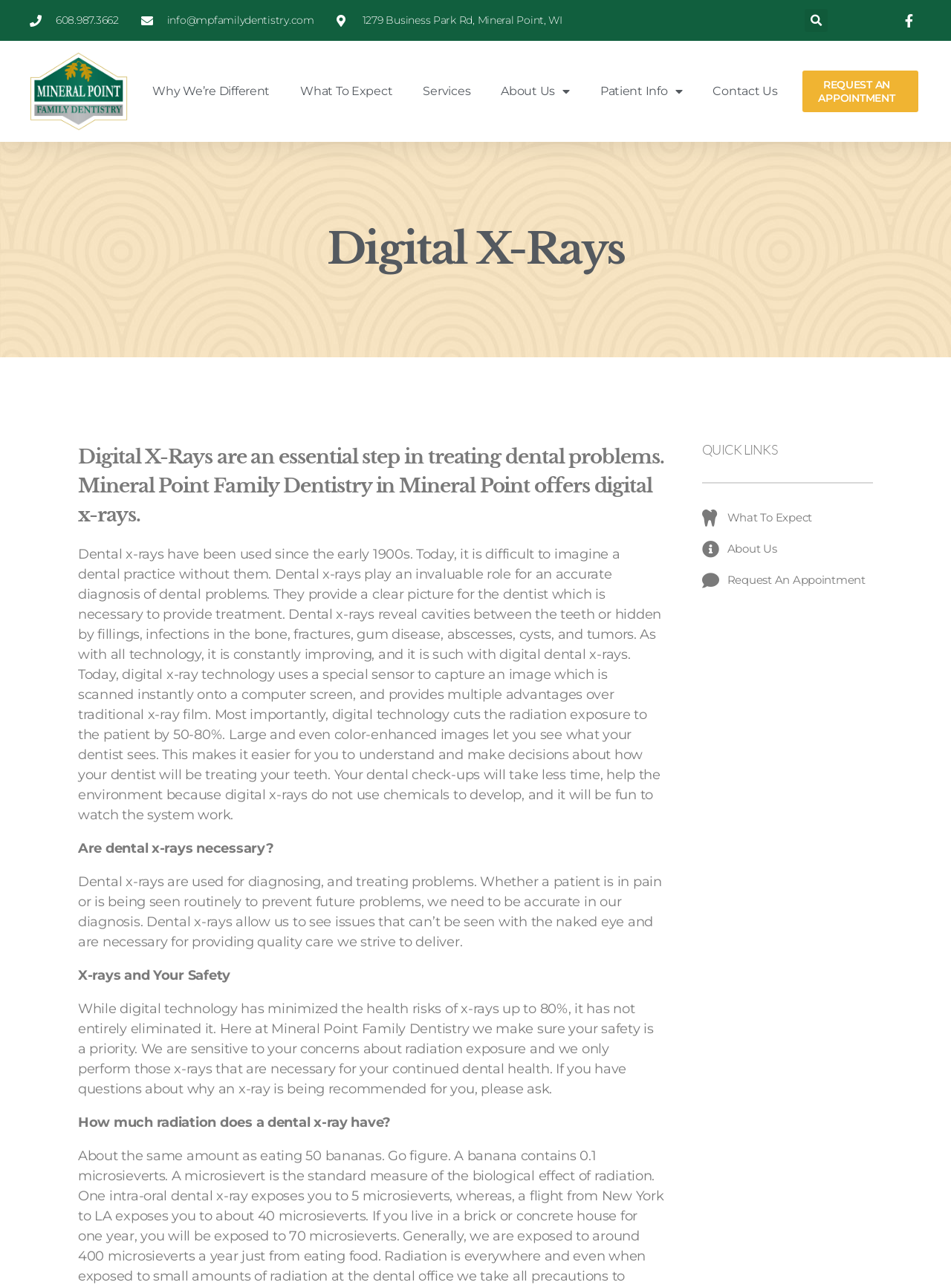Identify the bounding box coordinates of the element that should be clicked to fulfill this task: "Visit the 'Delicious Homemade Cassata Cake Recipe' page". The coordinates should be provided as four float numbers between 0 and 1, i.e., [left, top, right, bottom].

None